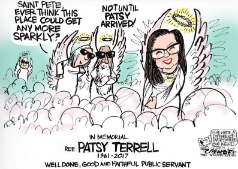What is the purpose of the caption 'IN MEMORIAL'?
Answer with a single word or phrase, using the screenshot for reference.

To emphasize her legacy